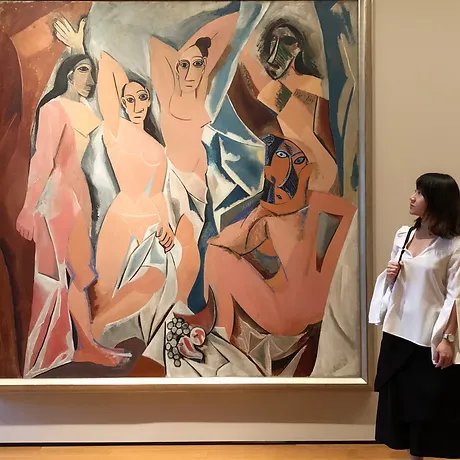Please study the image and answer the question comprehensively:
What is the setting of the image?

The image is set in a polished gallery, which is evident from the clean and refined environment, suggesting that the artwork is significant and worthy of appreciation and interpretation.